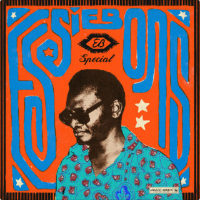Respond to the question below with a single word or phrase: What is the man in the image wearing?

Blue shirt